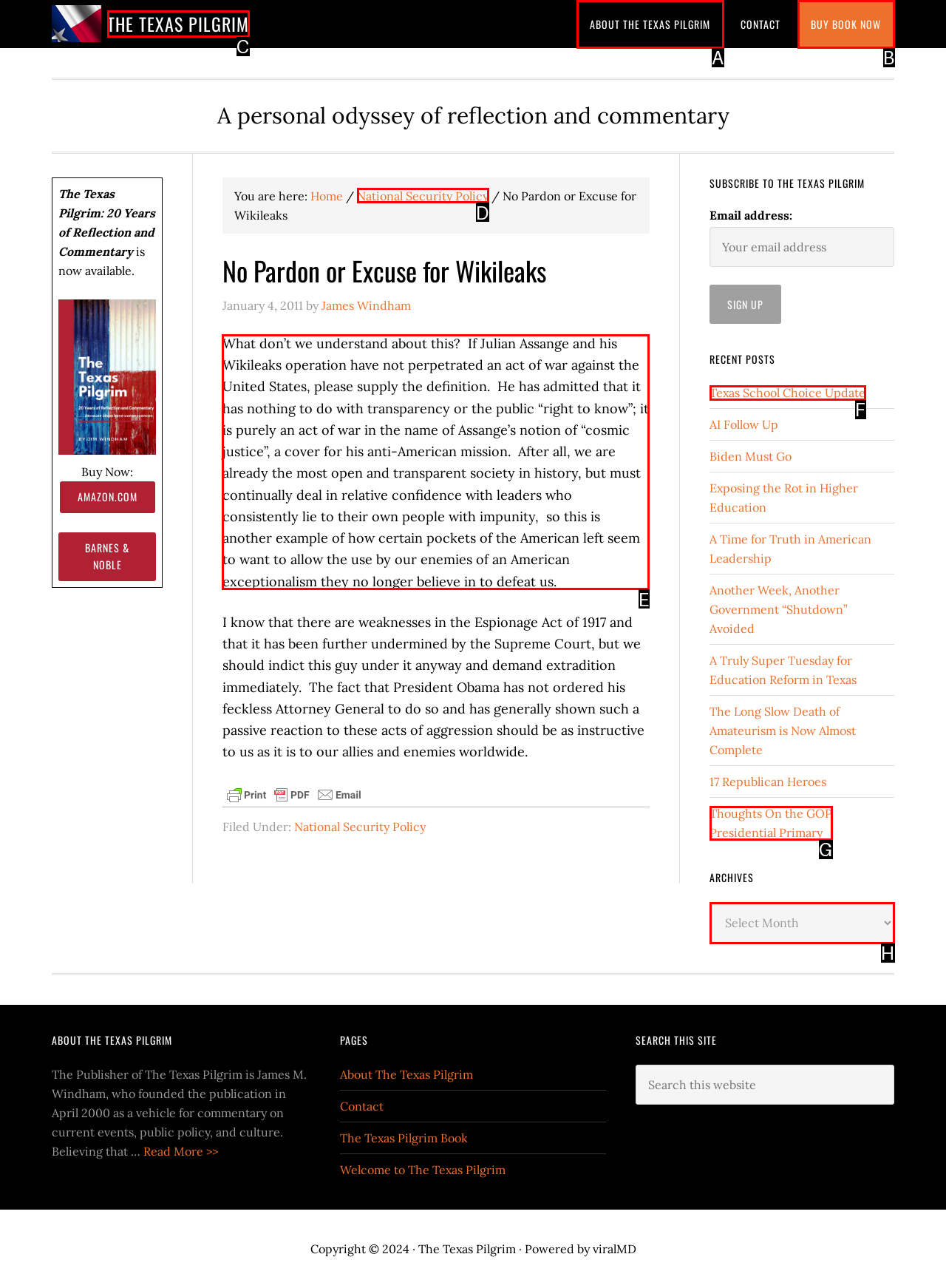Tell me the letter of the correct UI element to click for this instruction: Read more about the article 'No Pardon or Excuse for Wikileaks'. Answer with the letter only.

E